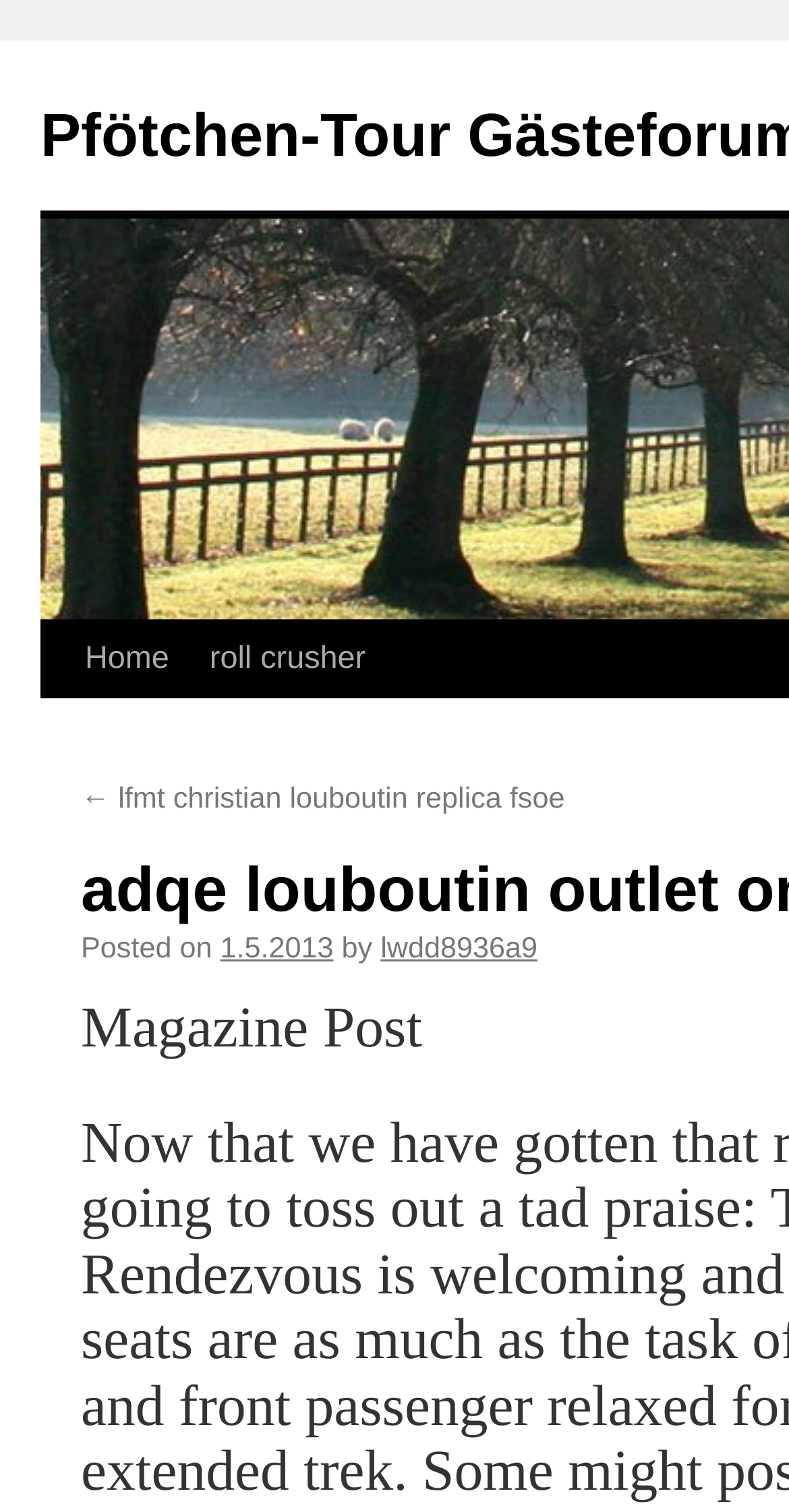Answer this question in one word or a short phrase: What is the date of the post?

1.5.2013